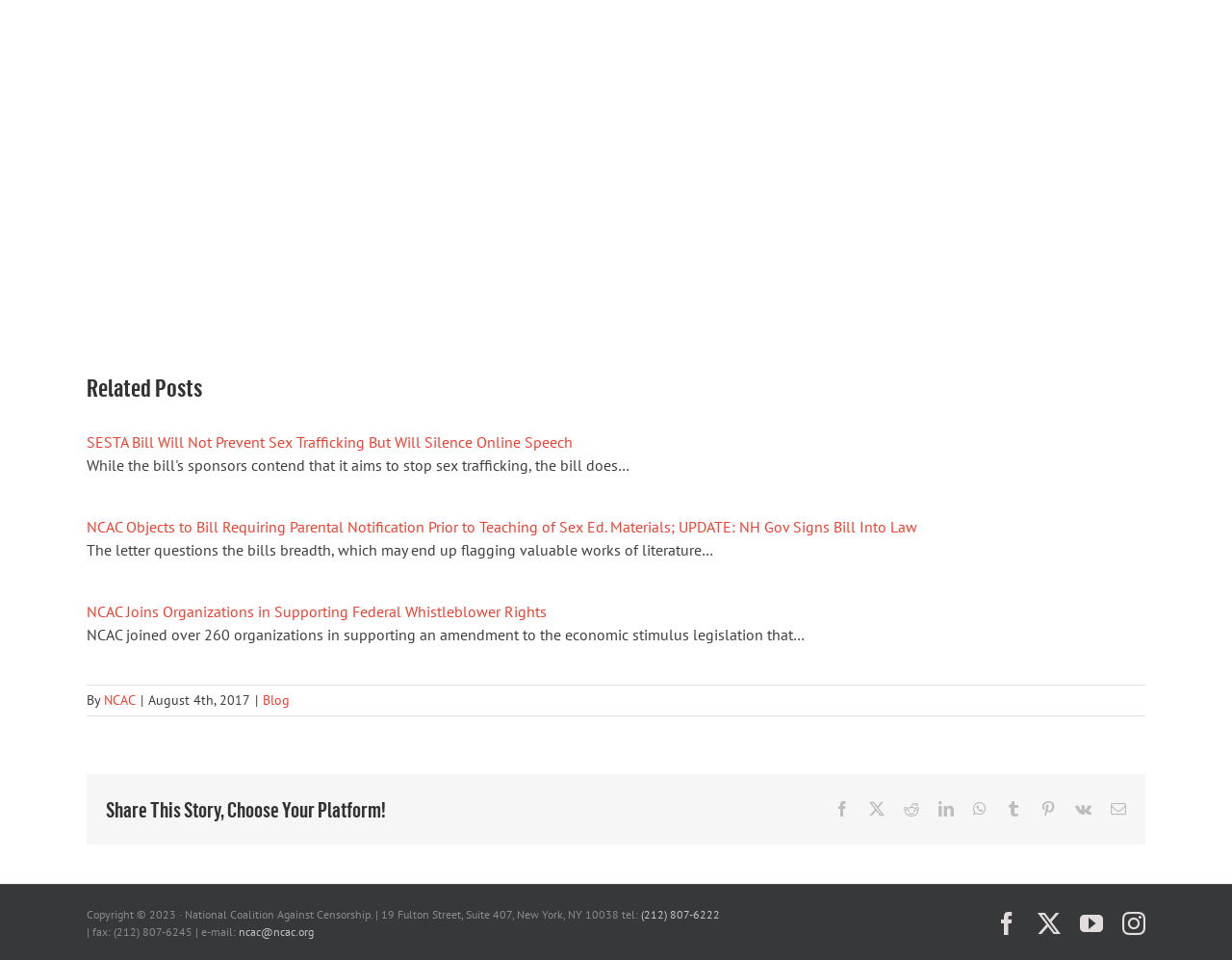Find the bounding box coordinates of the element to click in order to complete this instruction: "Contact NCAC via email". The bounding box coordinates must be four float numbers between 0 and 1, denoted as [left, top, right, bottom].

[0.194, 0.962, 0.255, 0.978]